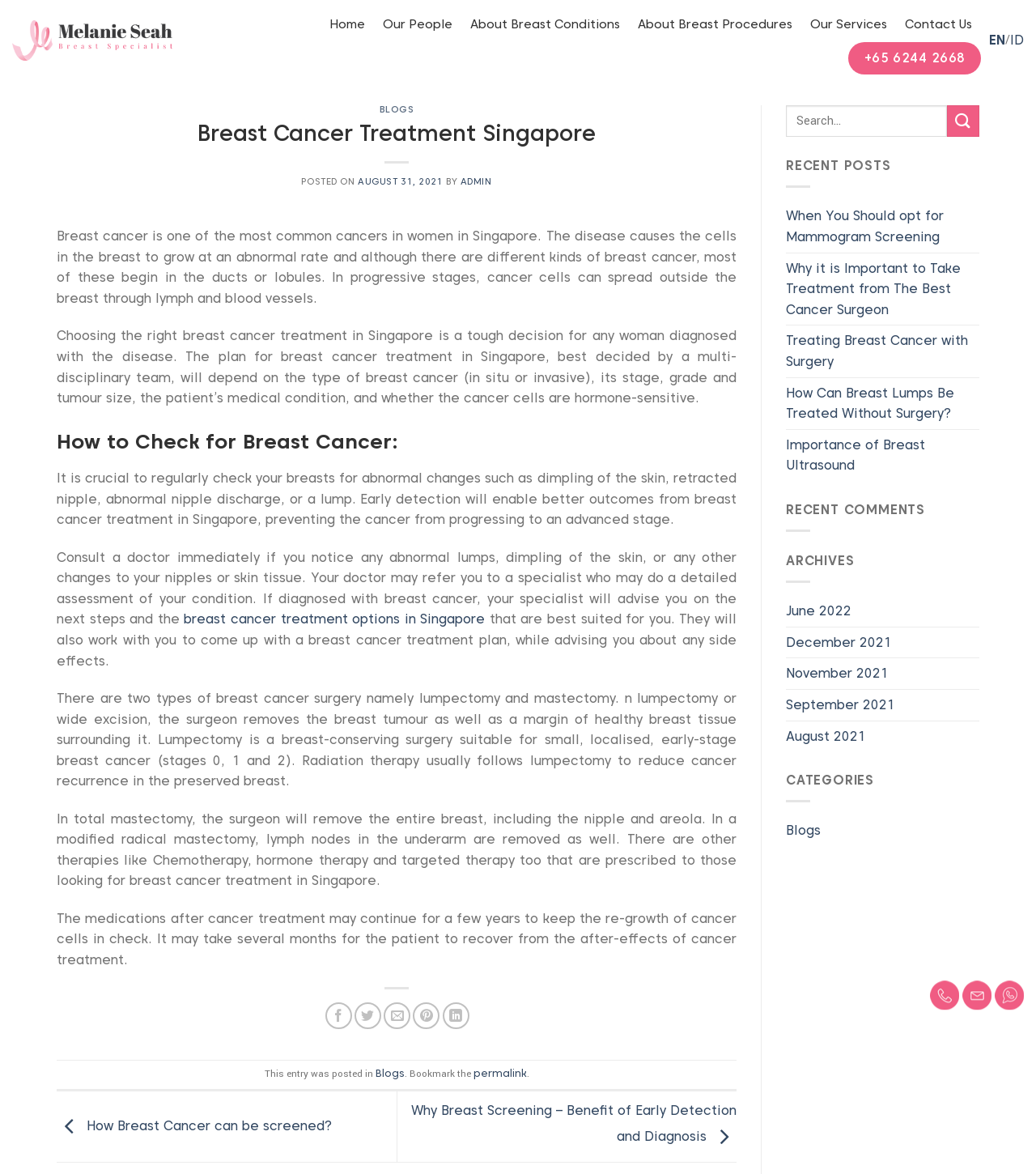Extract the main title from the webpage and generate its text.

Breast Cancer Treatment Singapore